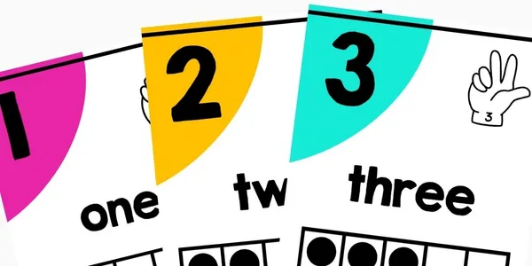Analyze the image and provide a detailed caption.

This vibrant educational image showcases playful banners featuring numbers and their corresponding word forms. The banners read "1," "2," and "3" in bold, black typography, each adorned with bright colors—pink for "1," yellow for "2," and teal for "3." Below each number, the words "one," "two," and "three" are displayed in a fun, engaging font, enhancing visual appeal for young learners. Accompanying the "three" banner is a hand symbol indicating the number three with fingers raised, visually reinforcing the concept of counting. This illustration is designed to capture the attention of children and facilitate learning in a colorful and interactive way. Perfect for classroom settings or as part of printables for teaching reading and literacy skills.